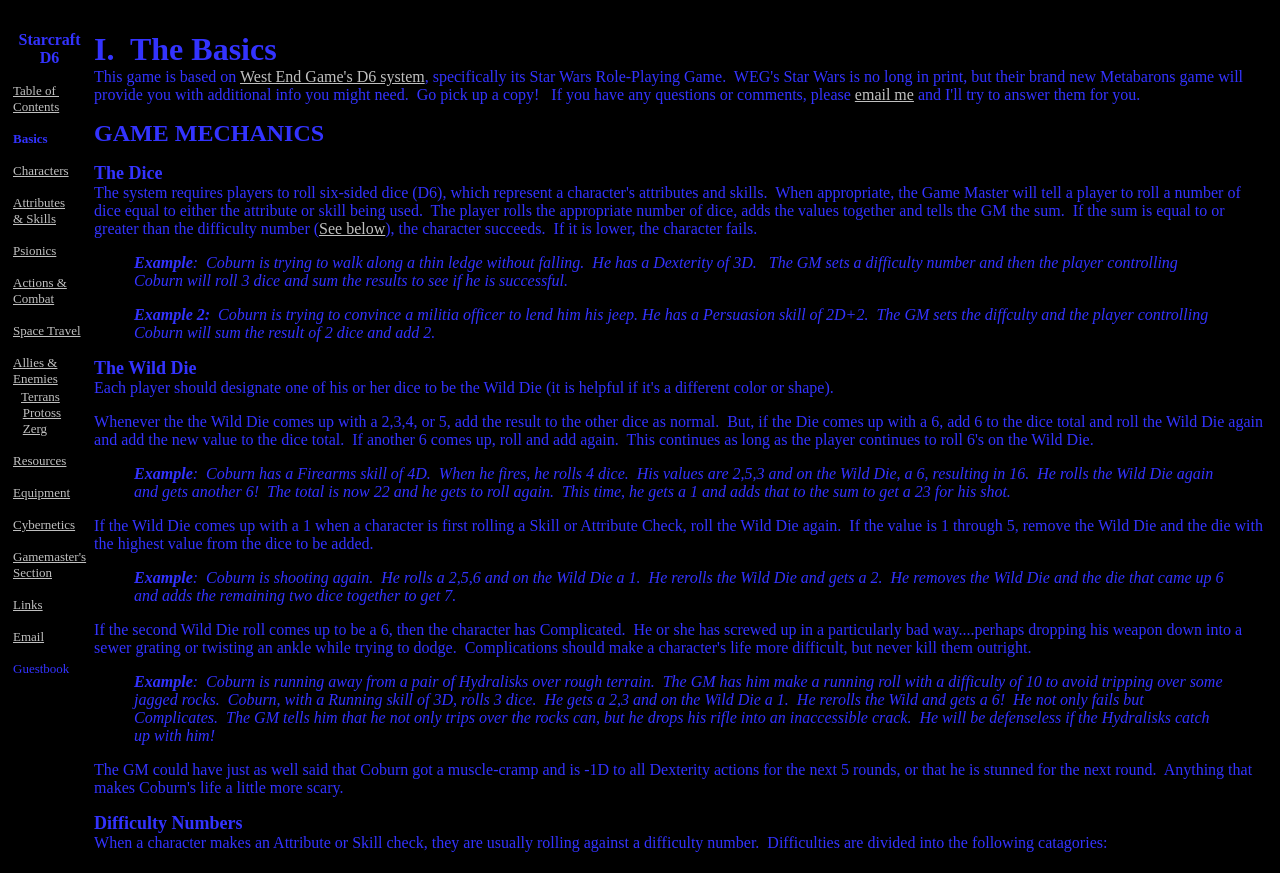Find the bounding box coordinates corresponding to the UI element with the description: "parent_node: Gourmet With Blakely". The coordinates should be formatted as [left, top, right, bottom], with values as floats between 0 and 1.

None